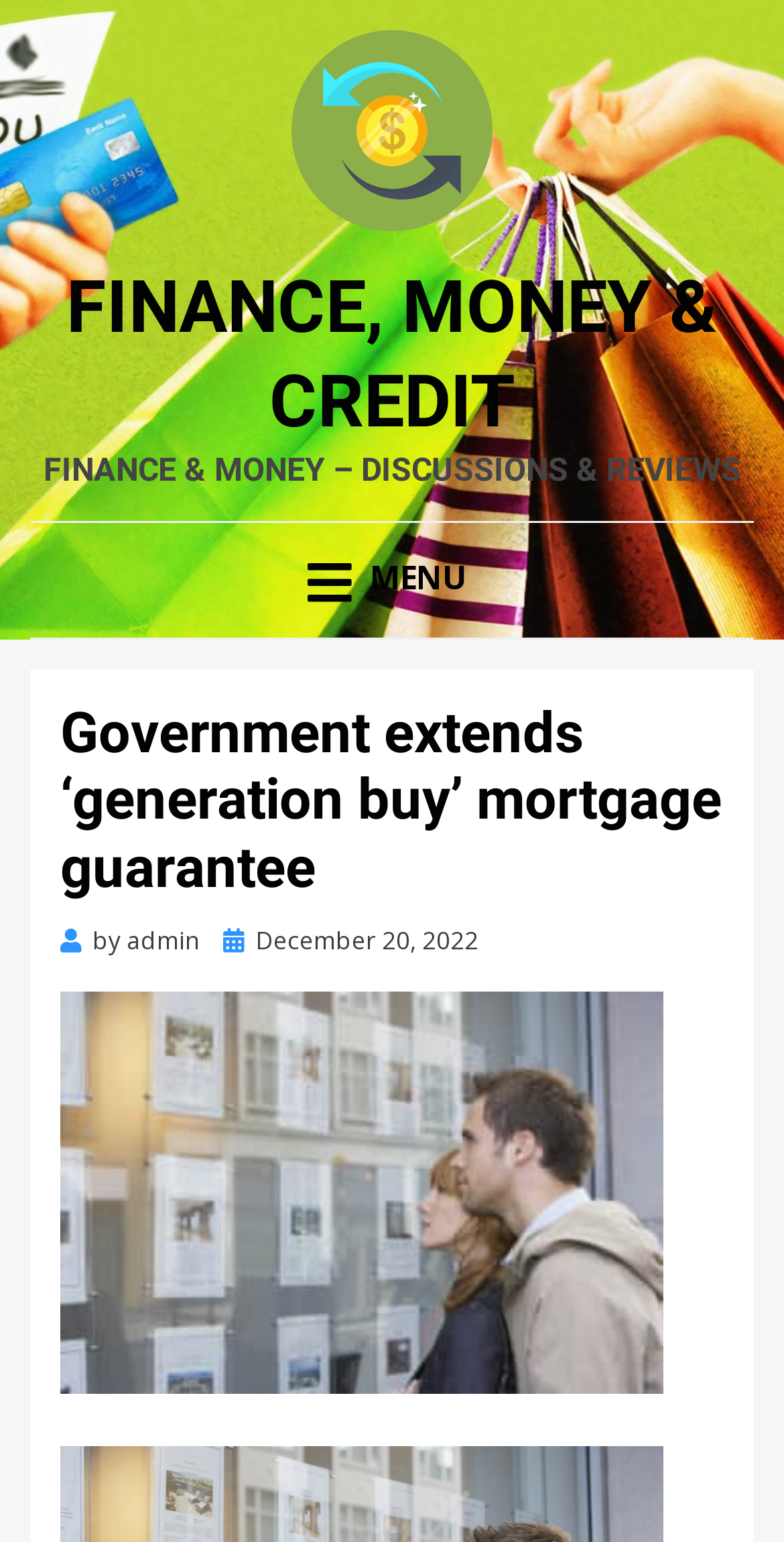Utilize the details in the image to thoroughly answer the following question: What is the shape of the icon in the link 'MENU'?

I looked at the link 'MENU' and found that it contains an icon '', which is a square shape.